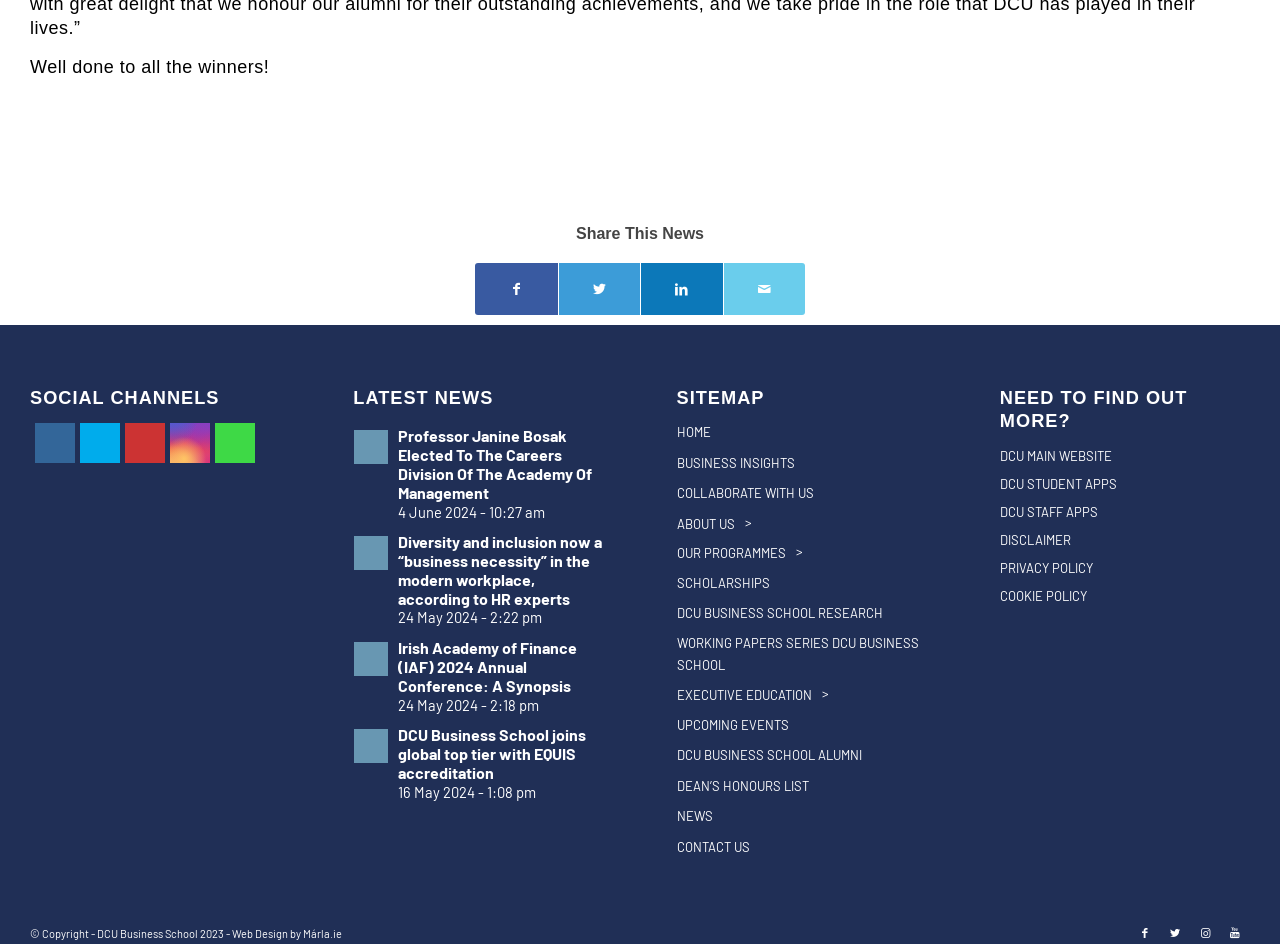Show the bounding box coordinates of the element that should be clicked to complete the task: "Visit the DCU main website".

[0.781, 0.468, 0.977, 0.498]